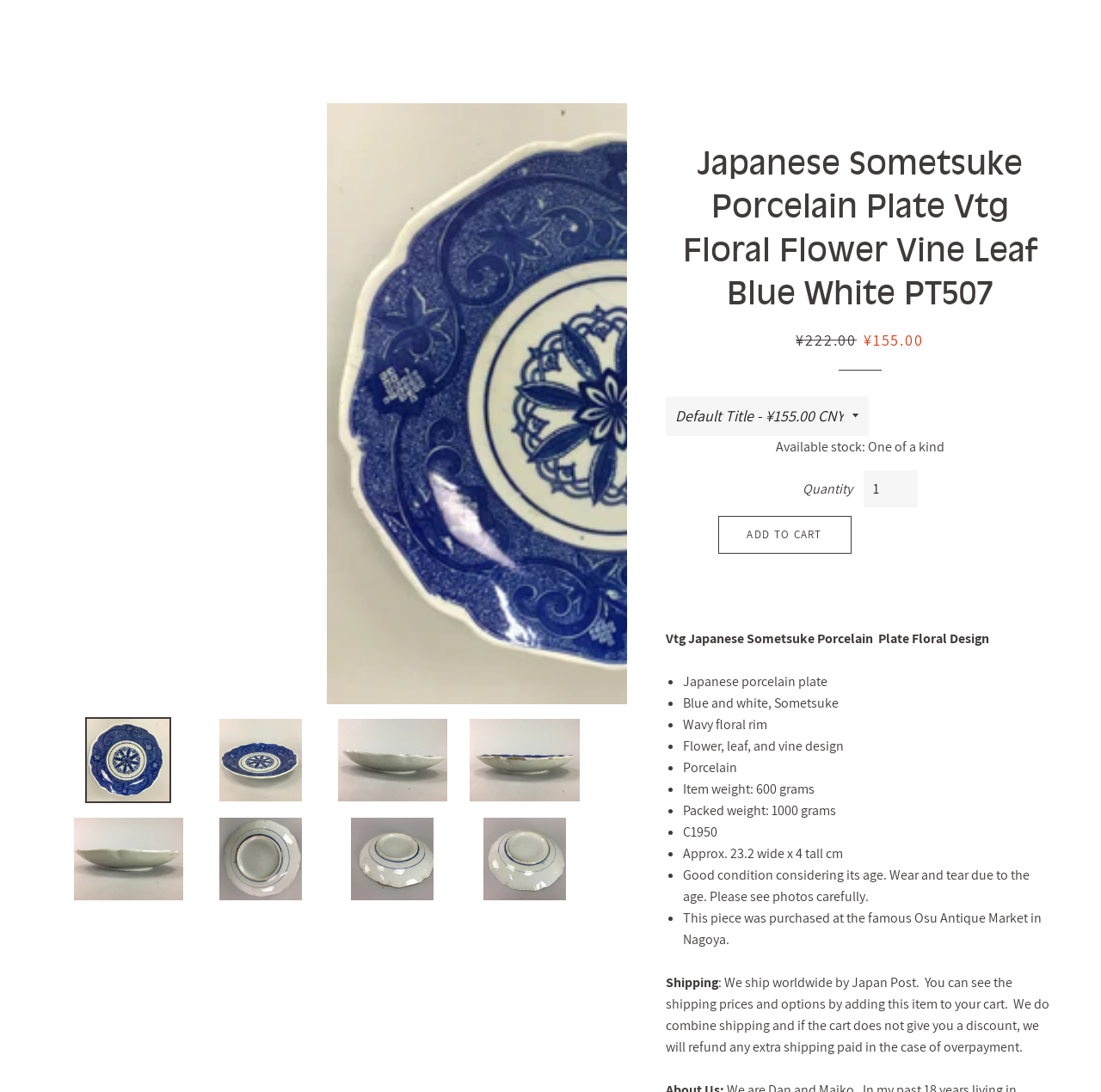Can you provide the bounding box coordinates for the element that should be clicked to implement the instruction: "go to the 'KITCHEN & TABLEWARE' category"?

[0.307, 0.0, 0.463, 0.041]